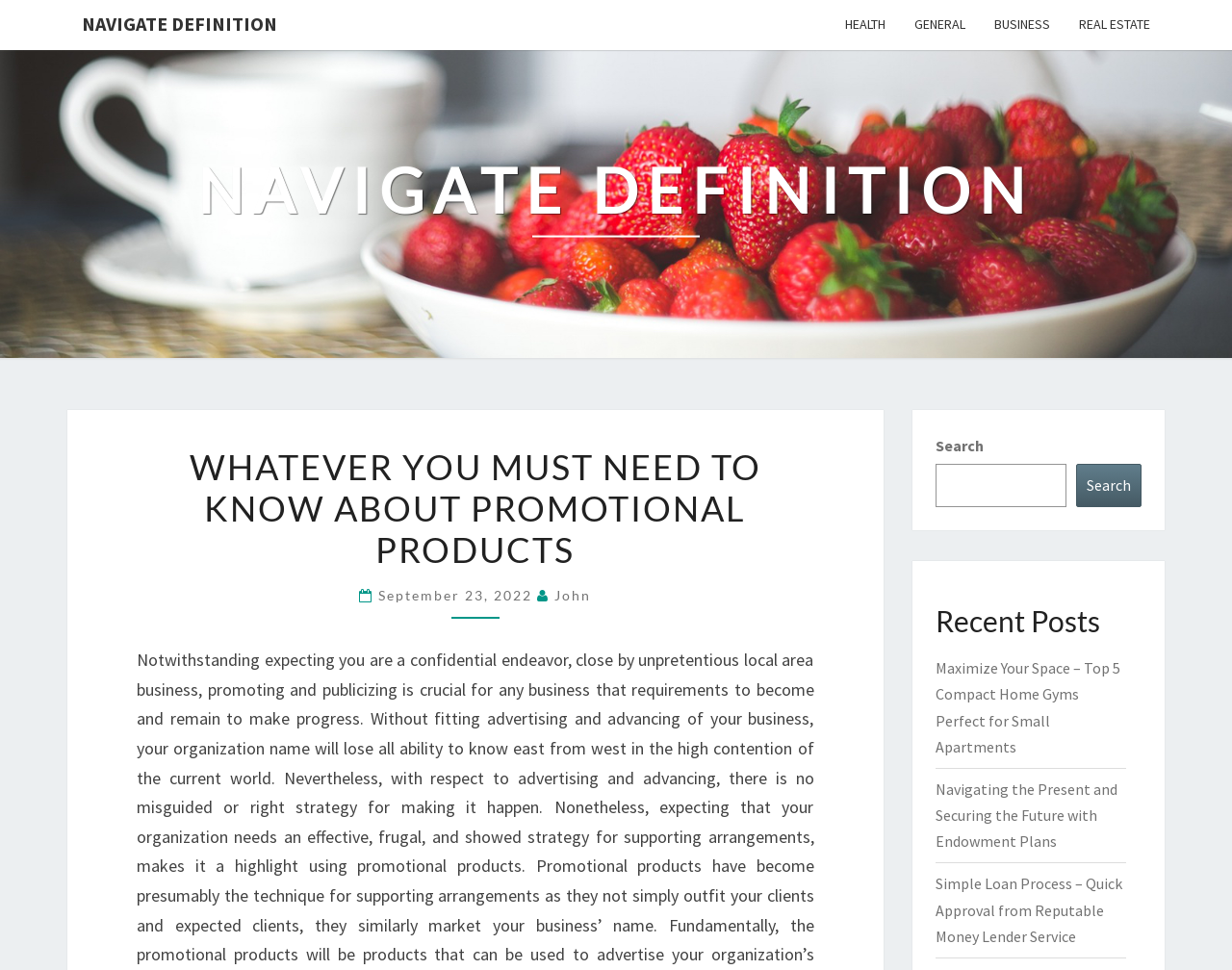What is the purpose of the search box?
Provide a comprehensive and detailed answer to the question.

The search box is located on the webpage, and its purpose is to allow users to search for specific content within the website.